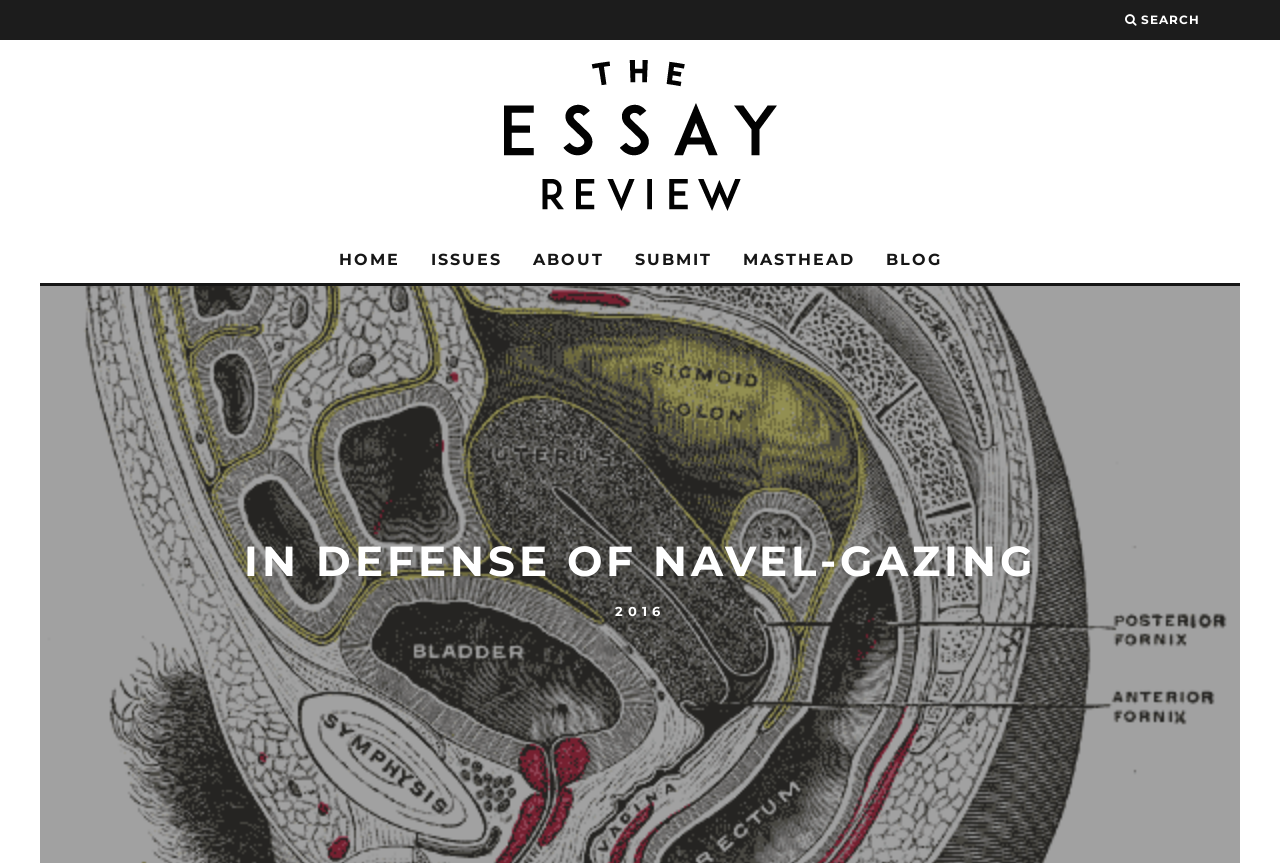Please identify the bounding box coordinates of the element on the webpage that should be clicked to follow this instruction: "search the website". The bounding box coordinates should be given as four float numbers between 0 and 1, formatted as [left, top, right, bottom].

[0.879, 0.0, 0.938, 0.046]